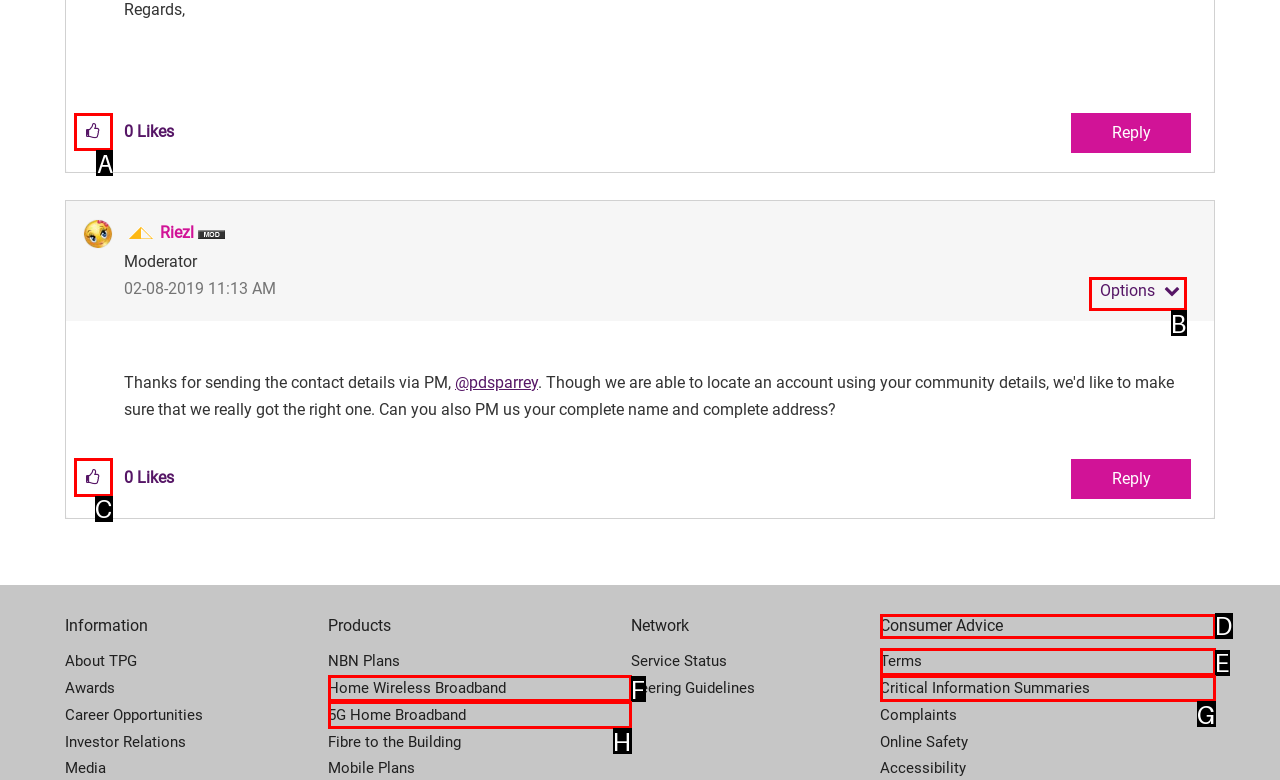Determine which letter corresponds to the UI element to click for this task: Click the button to give kudos to this post
Respond with the letter from the available options.

A